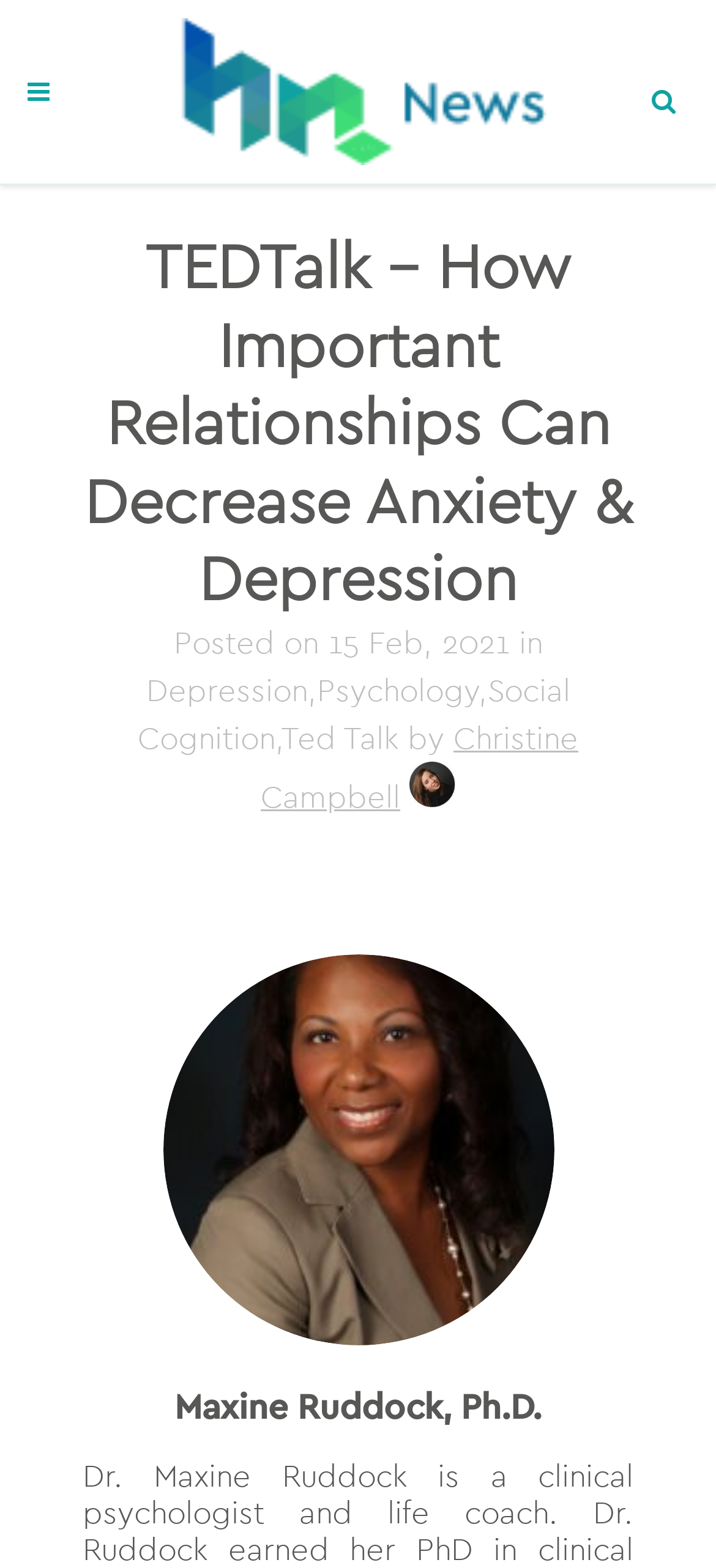Using the description: "alt="Logo"", identify the bounding box of the corresponding UI element in the screenshot.

[0.184, 0.012, 0.816, 0.105]